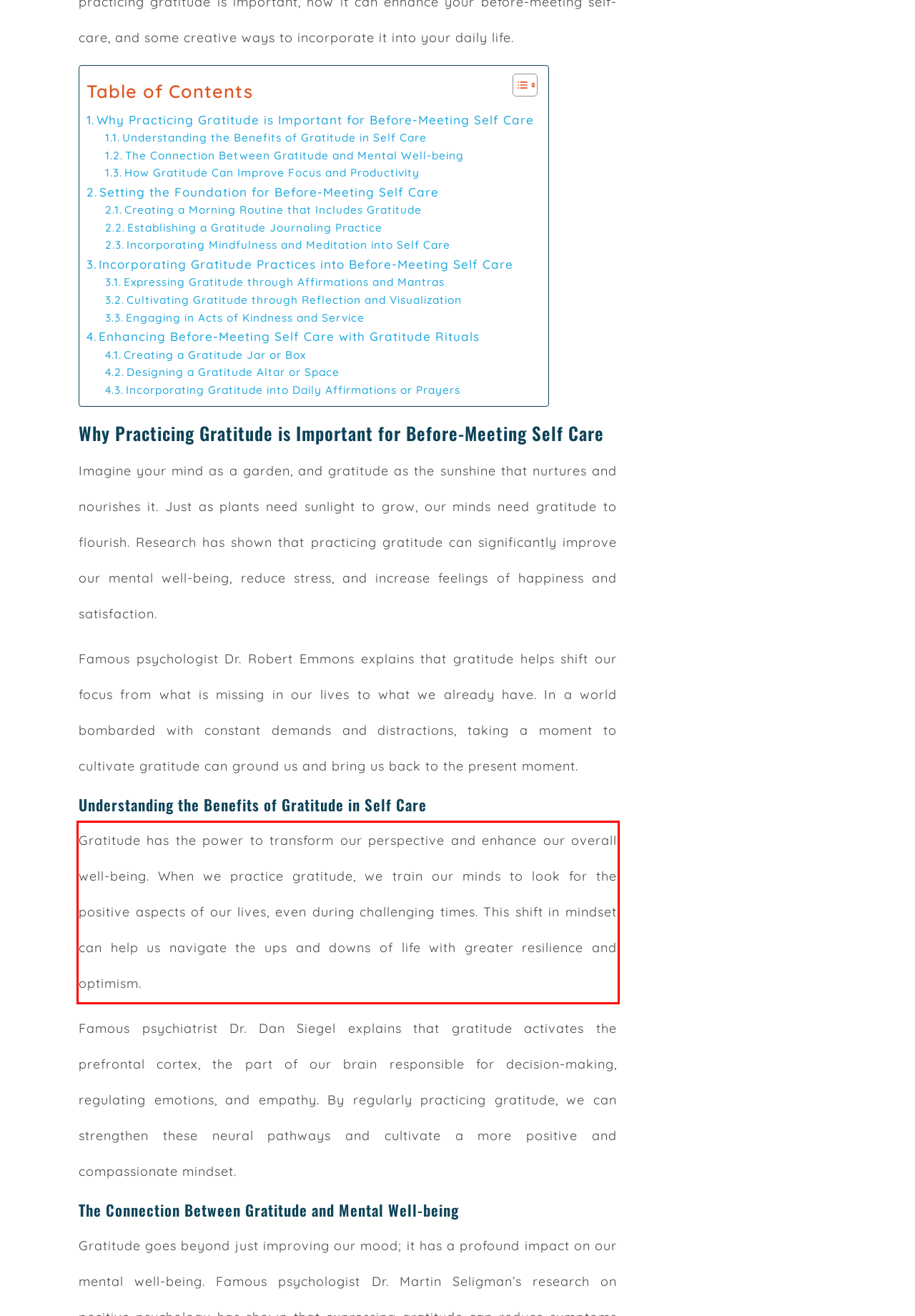In the screenshot of the webpage, find the red bounding box and perform OCR to obtain the text content restricted within this red bounding box.

Gratitude has the power to transform our perspective and enhance our overall well-being. When we practice gratitude, we train our minds to look for the positive aspects of our lives, even during challenging times. This shift in mindset can help us navigate the ups and downs of life with greater resilience and optimism.